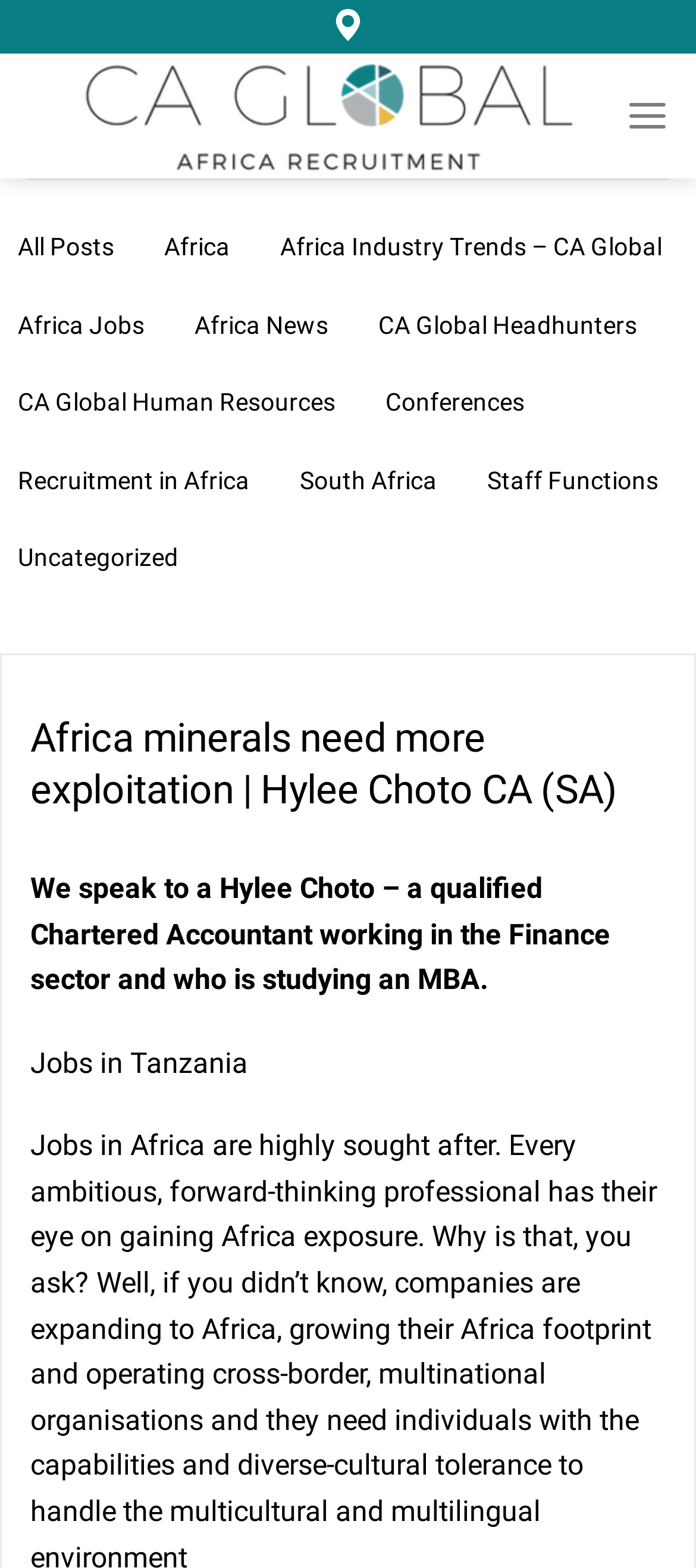Locate the bounding box coordinates of the clickable element to fulfill the following instruction: "Go to 'Africa Jobs' page". Provide the coordinates as four float numbers between 0 and 1 in the format [left, top, right, bottom].

[0.026, 0.198, 0.208, 0.216]